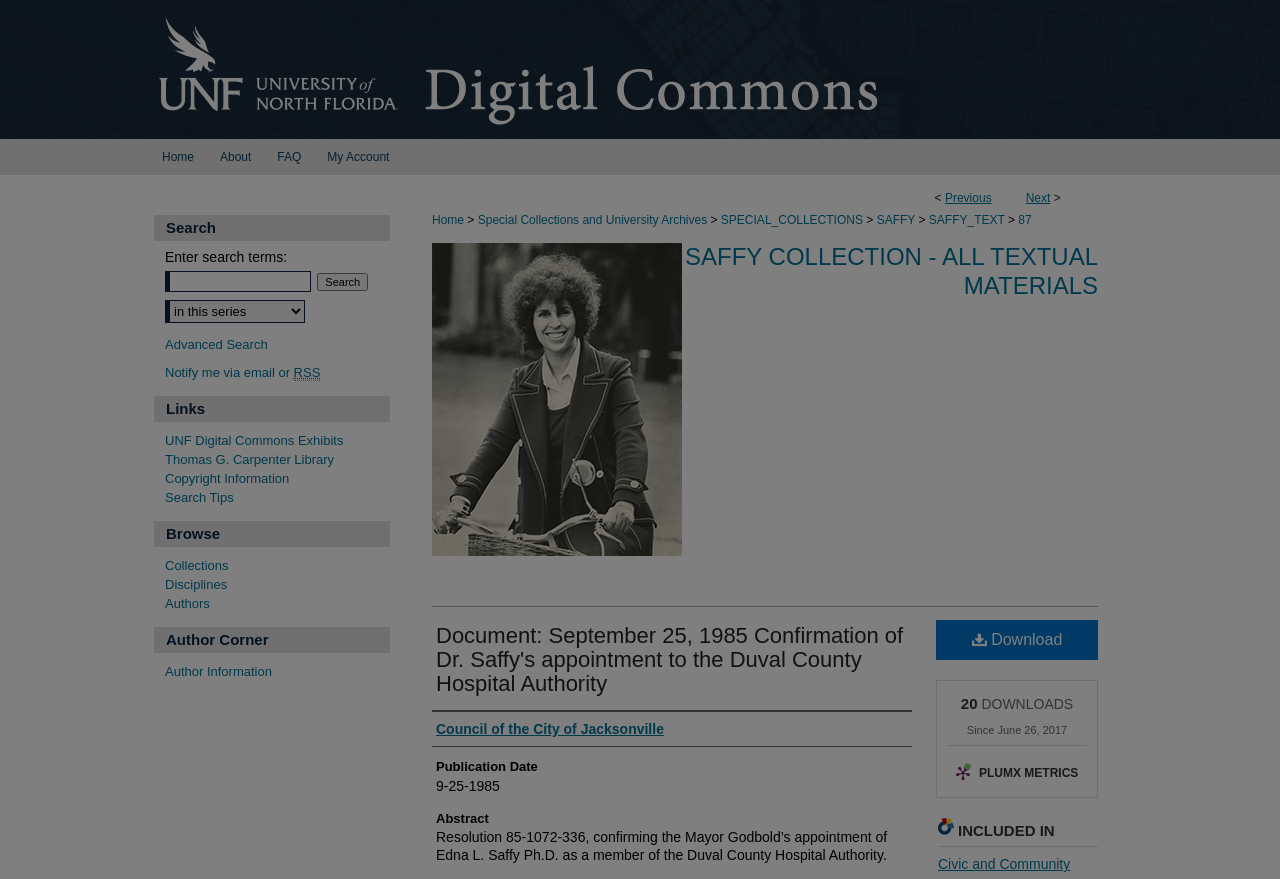Answer the following inquiry with a single word or phrase:
How many downloads are there?

20